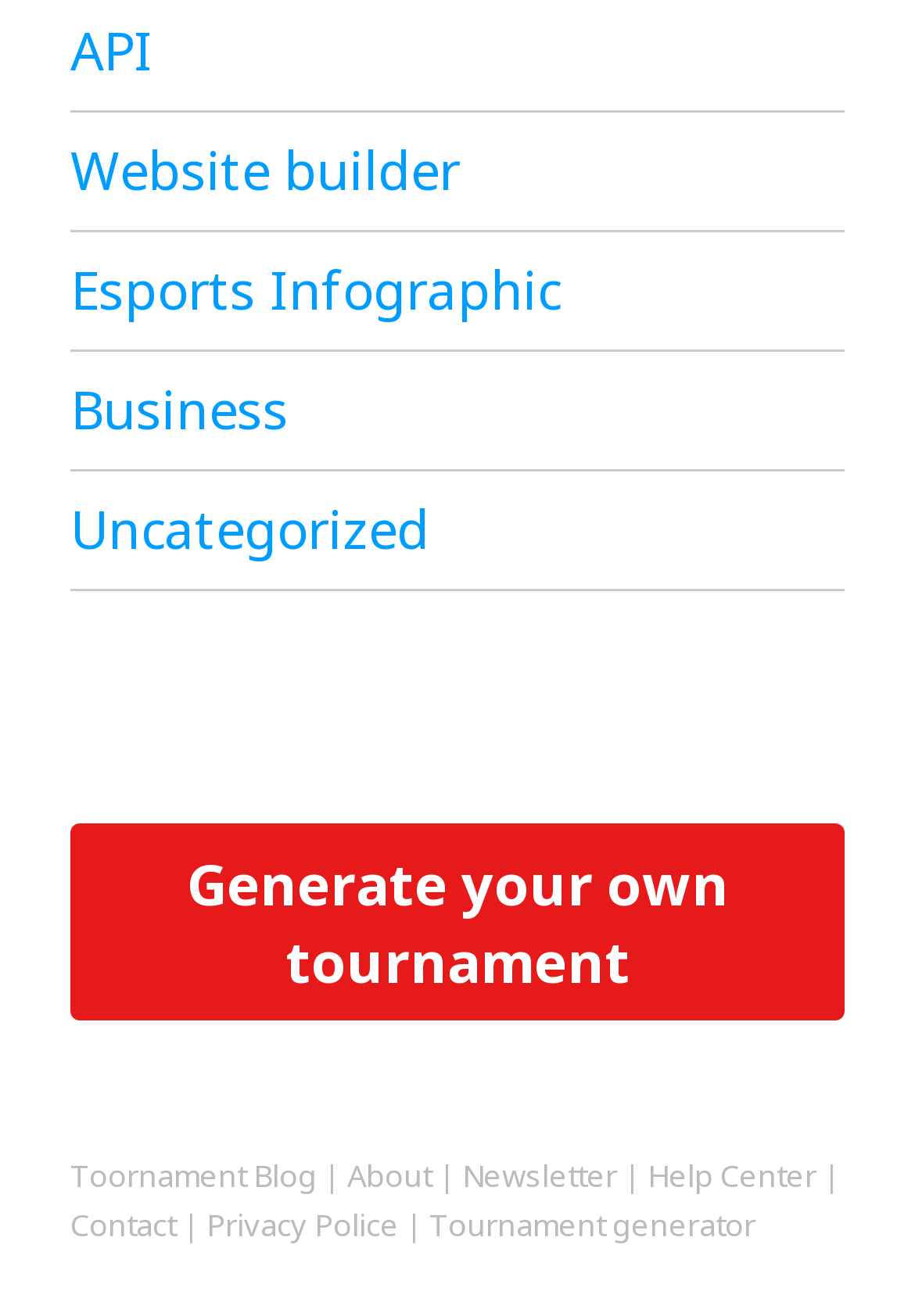Pinpoint the bounding box coordinates of the element to be clicked to execute the instruction: "Get help from the Help Center".

[0.708, 0.877, 0.892, 0.909]